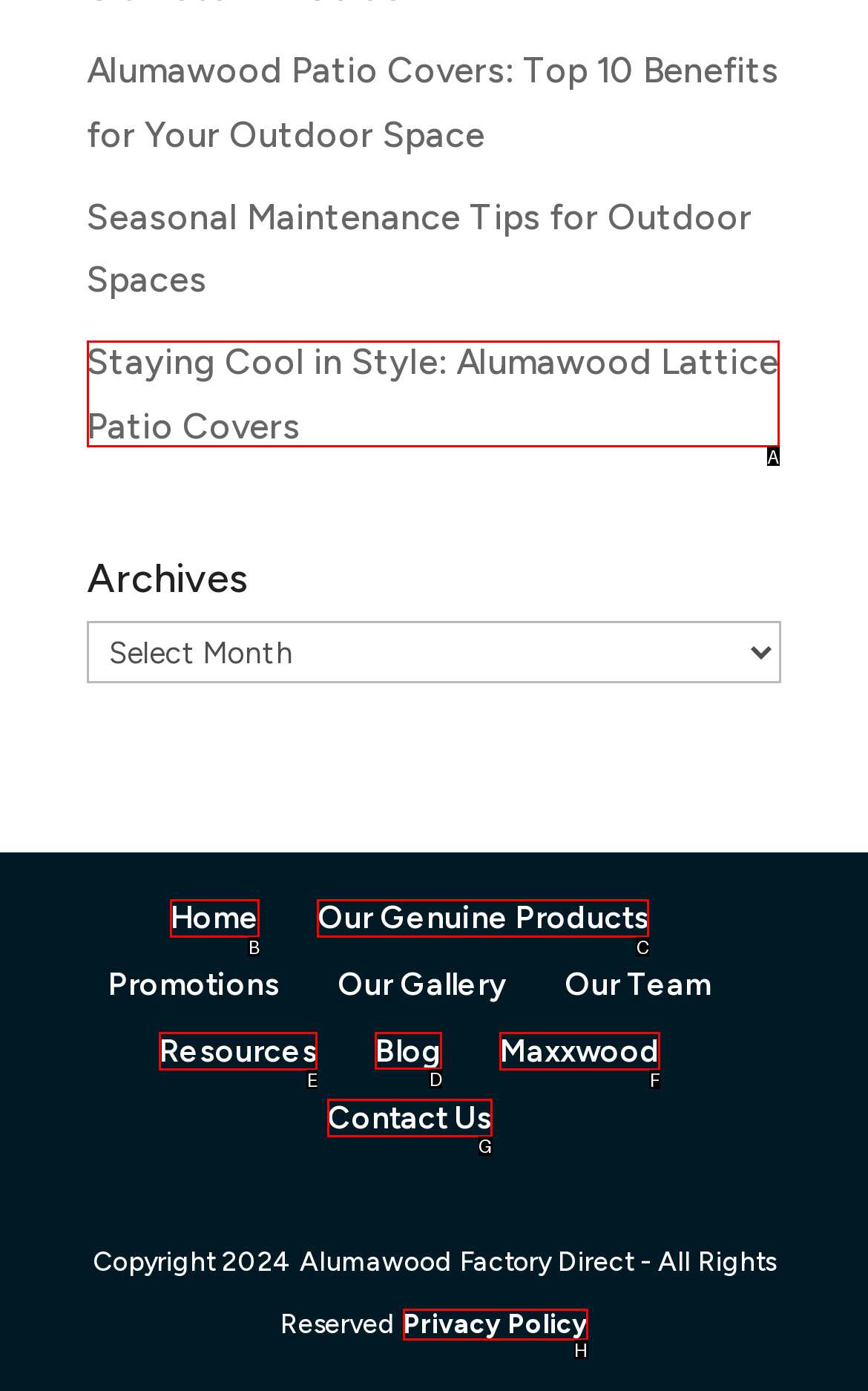Select the letter of the option that should be clicked to achieve the specified task: Visit the blog. Respond with just the letter.

D